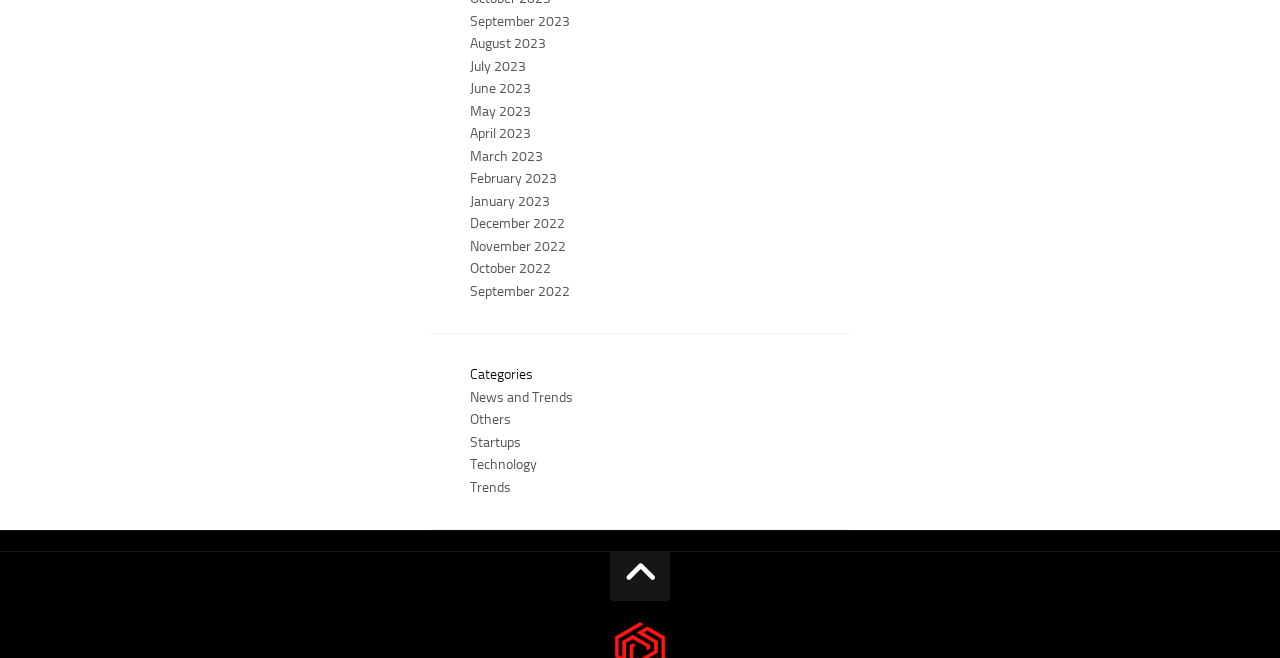Please identify the bounding box coordinates of the area that needs to be clicked to follow this instruction: "Check latest Trends".

[0.367, 0.727, 0.399, 0.753]